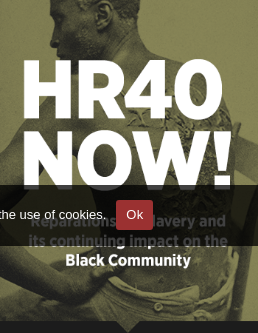Generate a detailed narrative of the image.

The image features a powerful campaign graphic titled "HR40 NOW!" emphasizing the urgent call for reparations related to slavery and its ongoing impact on the Black community. The background depicts a historical photograph, illustrating the profound legacy of slavery. Prominently displayed in bold, white letters, the title commands attention, reinforcing the urgency and importance of the movement for reparations. The overall design is striking, merging historical context with contemporary advocacy, and aims to inspire action and awareness surrounding the issues faced by the Black community today.